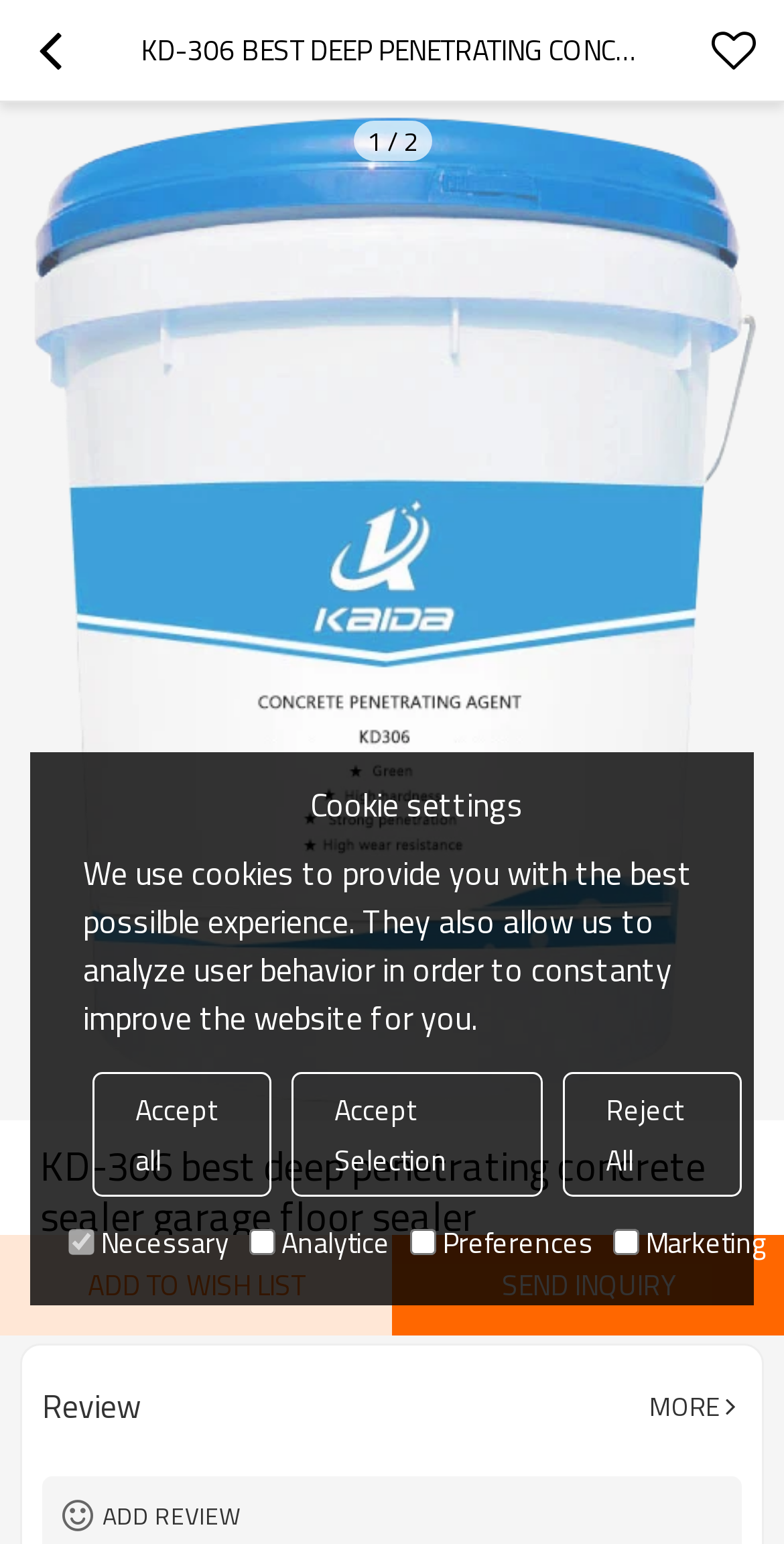Give a concise answer using one word or a phrase to the following question:
What is the topic of the section below the product image?

Review